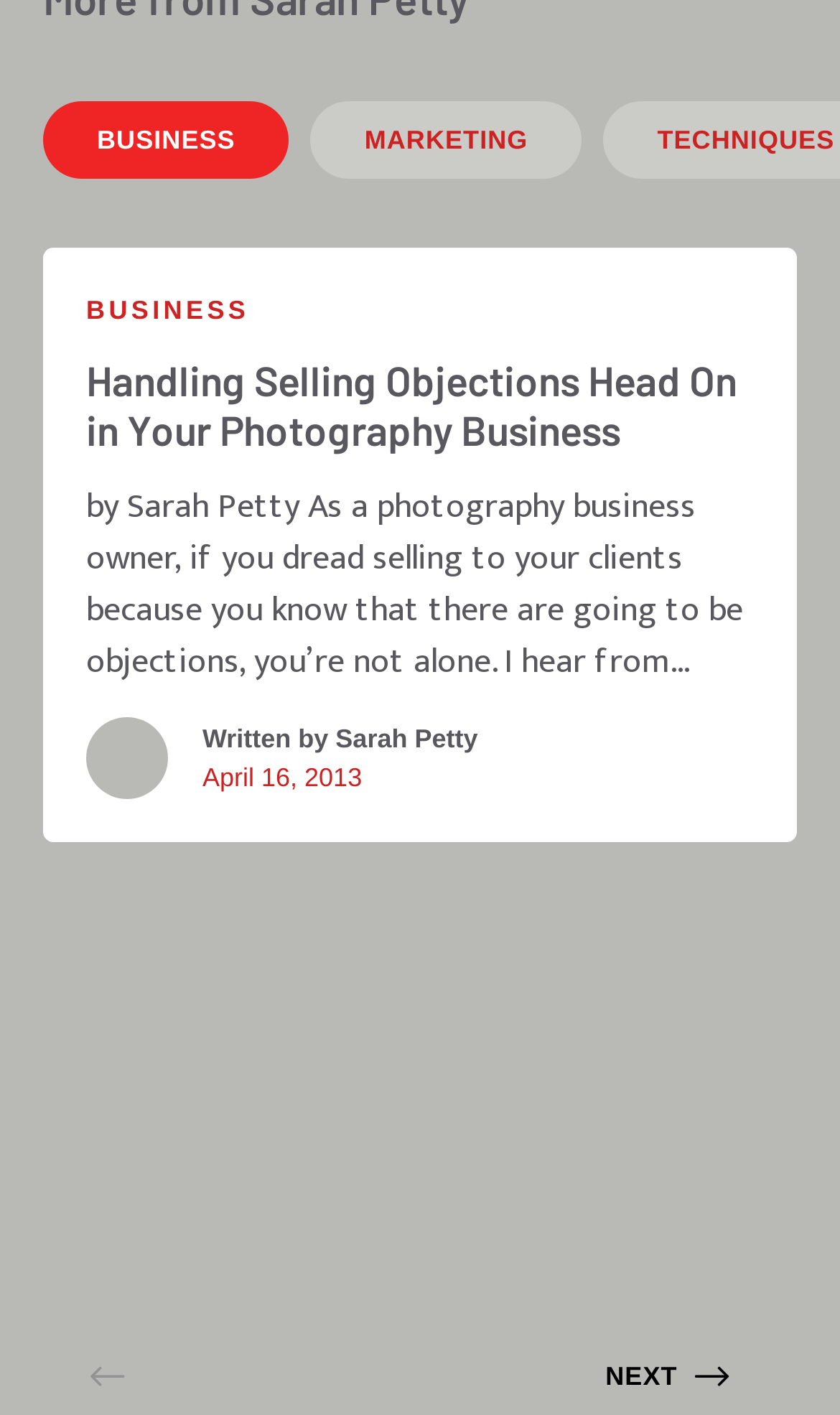How many tabs are available?
Using the information presented in the image, please offer a detailed response to the question.

I counted the number of tabs in the tablist element, which are 'BUSINESS' and 'MARKETING', so there are 2 tabs available.